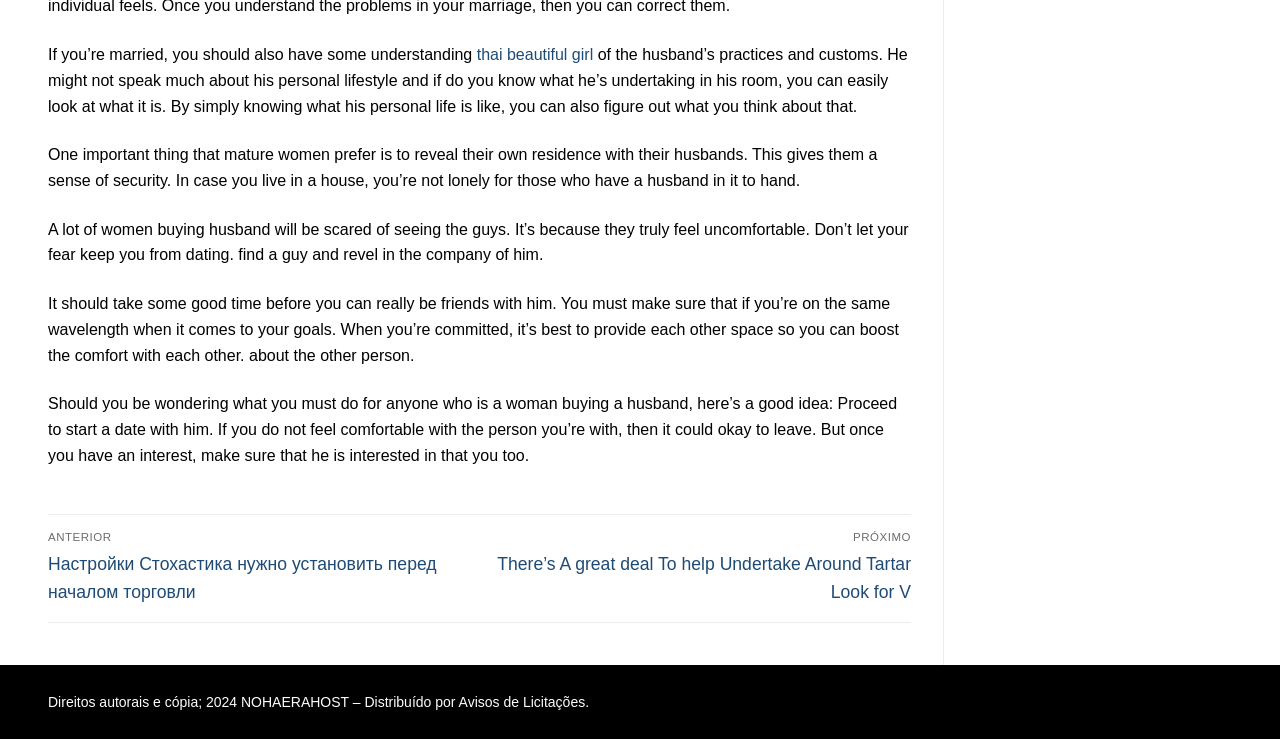Please analyze the image and provide a thorough answer to the question:
What is the purpose of the 'Posts' navigation?

The 'Posts' navigation is likely used to navigate to other posts or articles on the website. The navigation contains links to previous and next posts, indicating that it is used to browse through a series of related articles or blog posts.